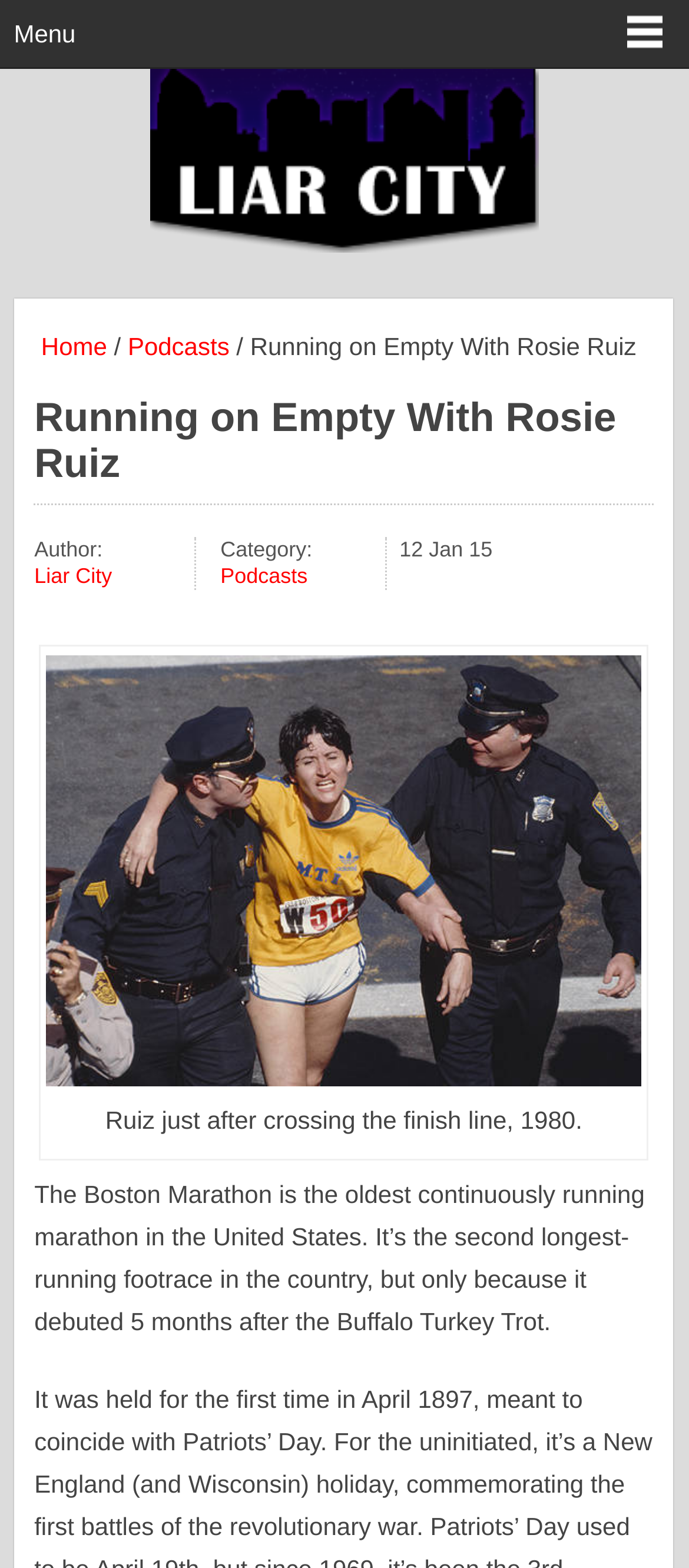What is the category of the podcast?
Based on the image, answer the question with as much detail as possible.

I found the answer by examining the static text element 'Category:' and its adjacent link element 'Podcasts', which suggests that the category of the podcast is 'Podcasts'.